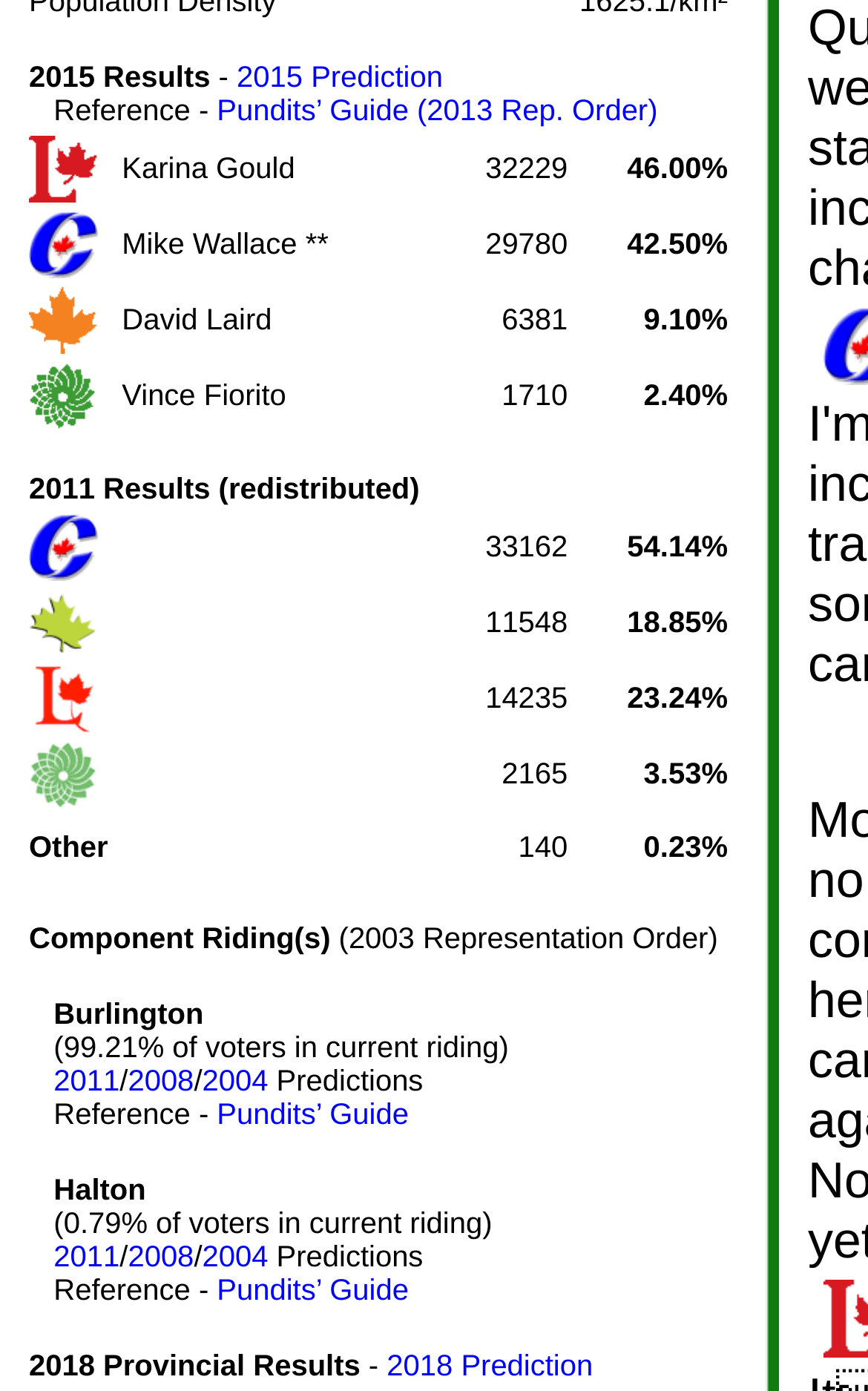Determine the bounding box coordinates for the element that should be clicked to follow this instruction: "Click Burlington". The coordinates should be given as four float numbers between 0 and 1, in the format [left, top, right, bottom].

[0.031, 0.691, 0.841, 0.814]